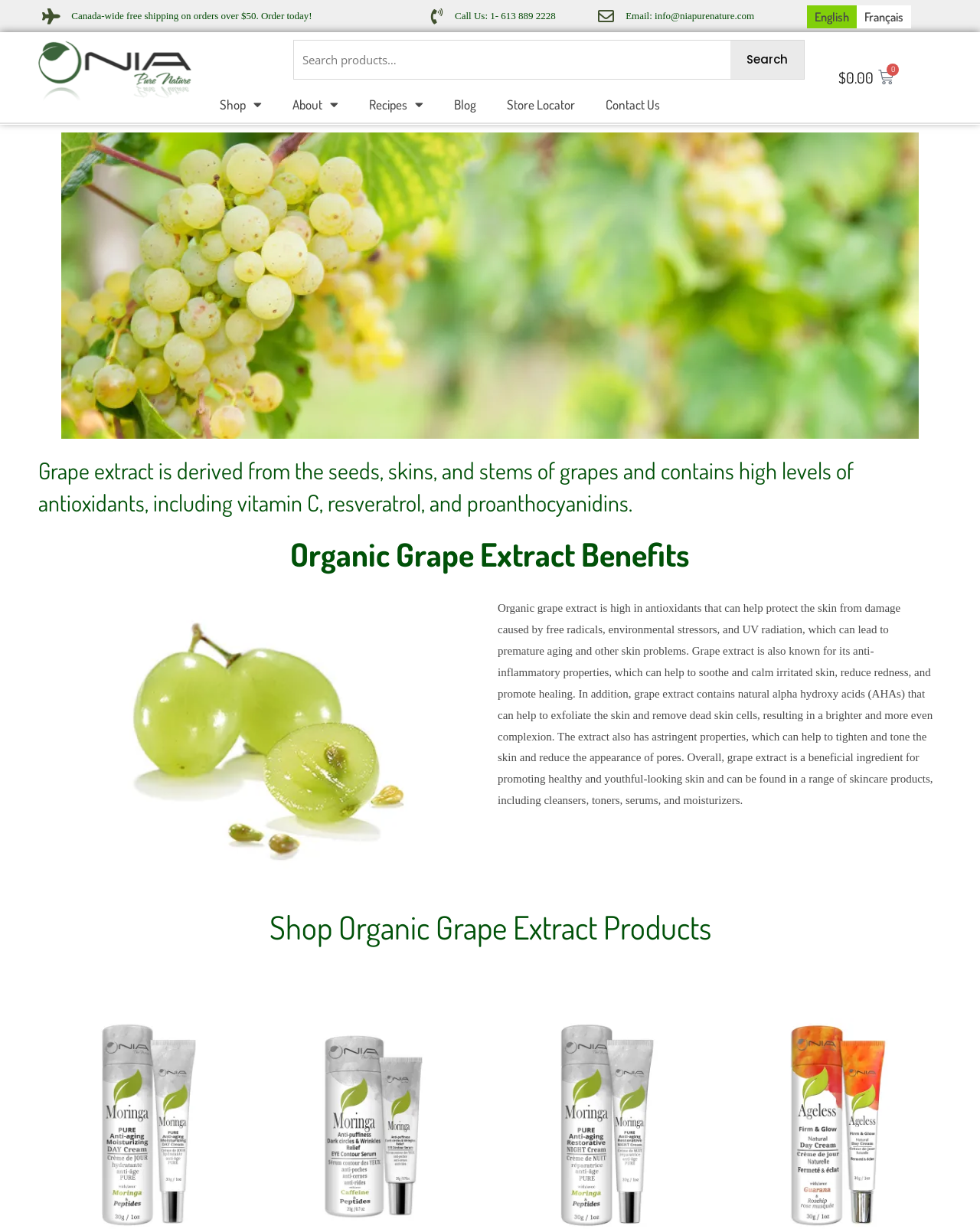Identify the bounding box coordinates for the UI element described by the following text: "About". Provide the coordinates as four float numbers between 0 and 1, in the format [left, top, right, bottom].

[0.282, 0.071, 0.361, 0.1]